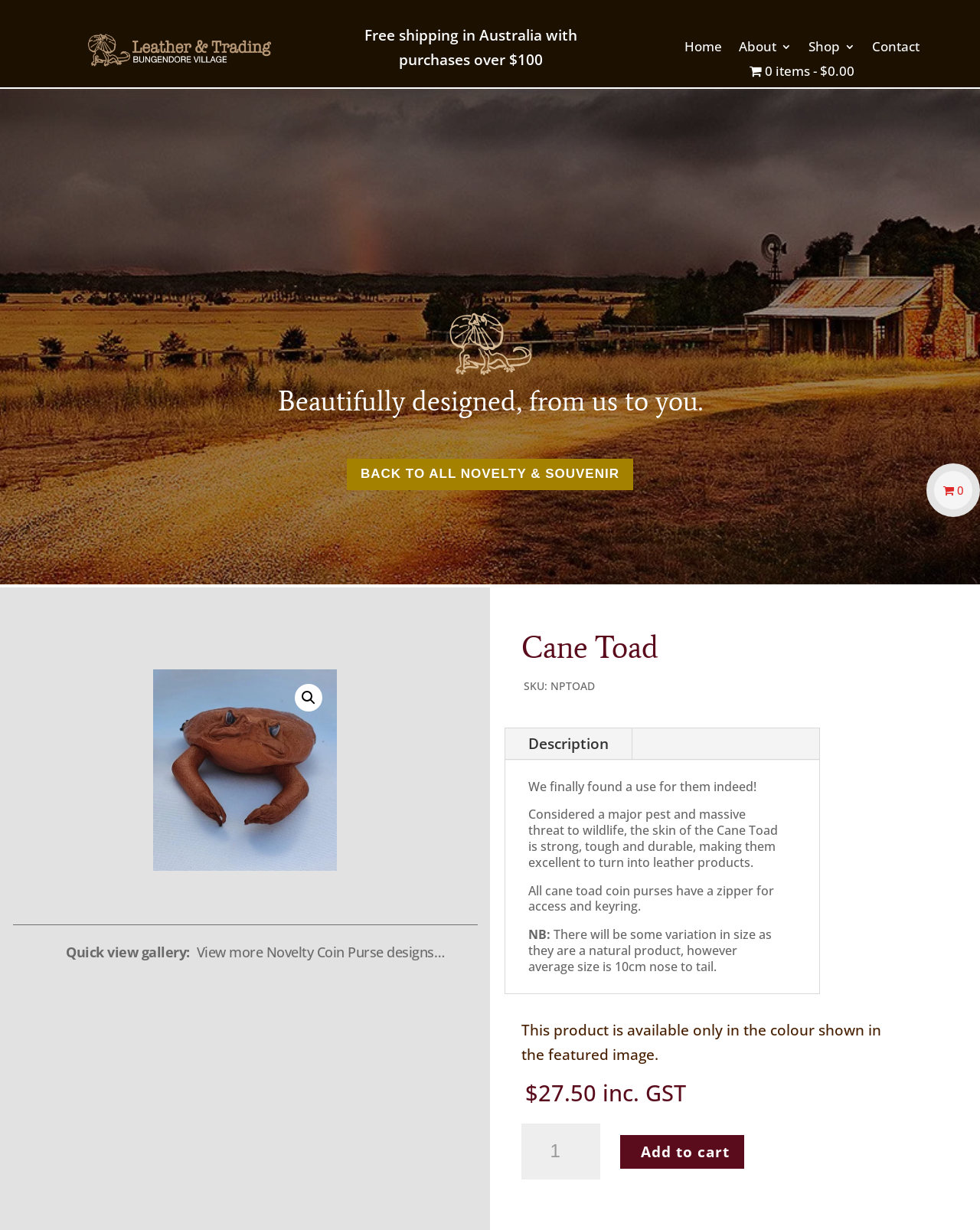Please identify the bounding box coordinates of the element that needs to be clicked to perform the following instruction: "Change the product quantity".

[0.532, 0.914, 0.613, 0.959]